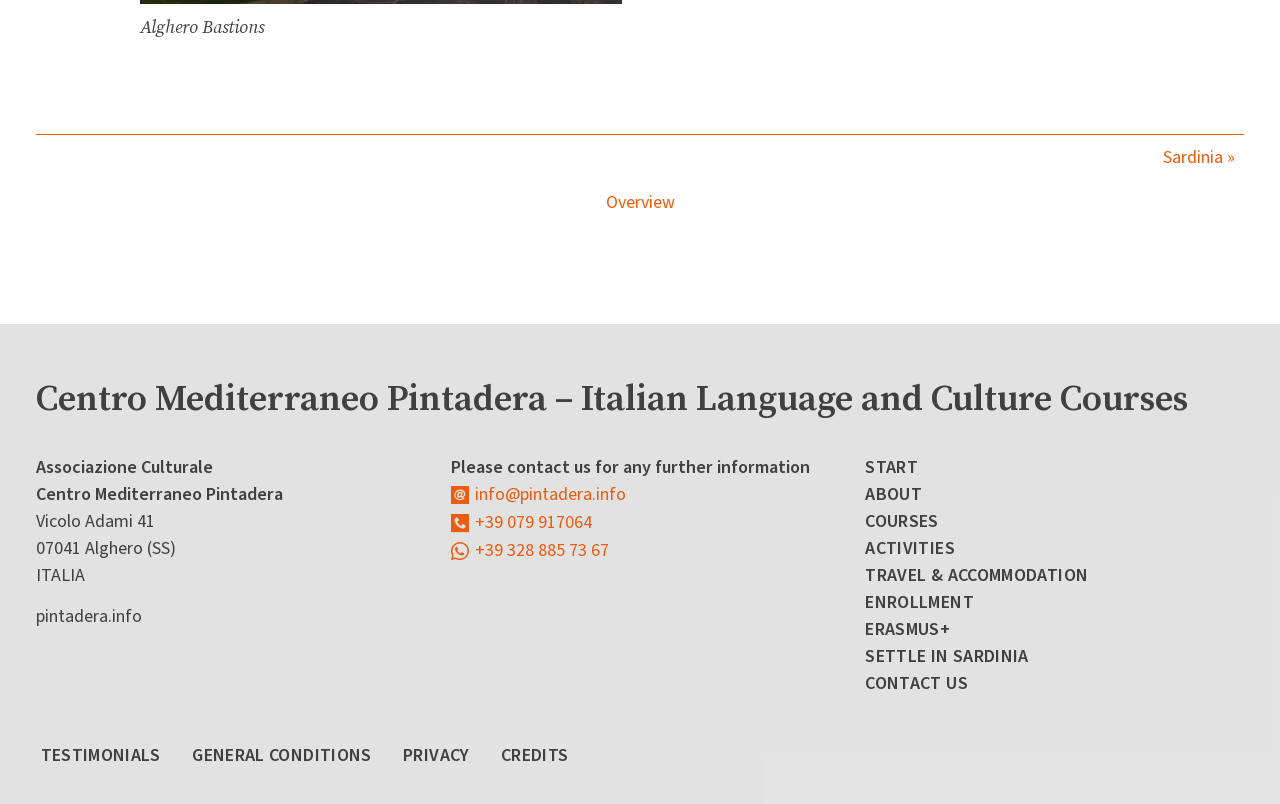Could you specify the bounding box coordinates for the clickable section to complete the following instruction: "Learn more about the 'Centro Mediterraneo Pintadera' courses"?

[0.028, 0.471, 0.972, 0.52]